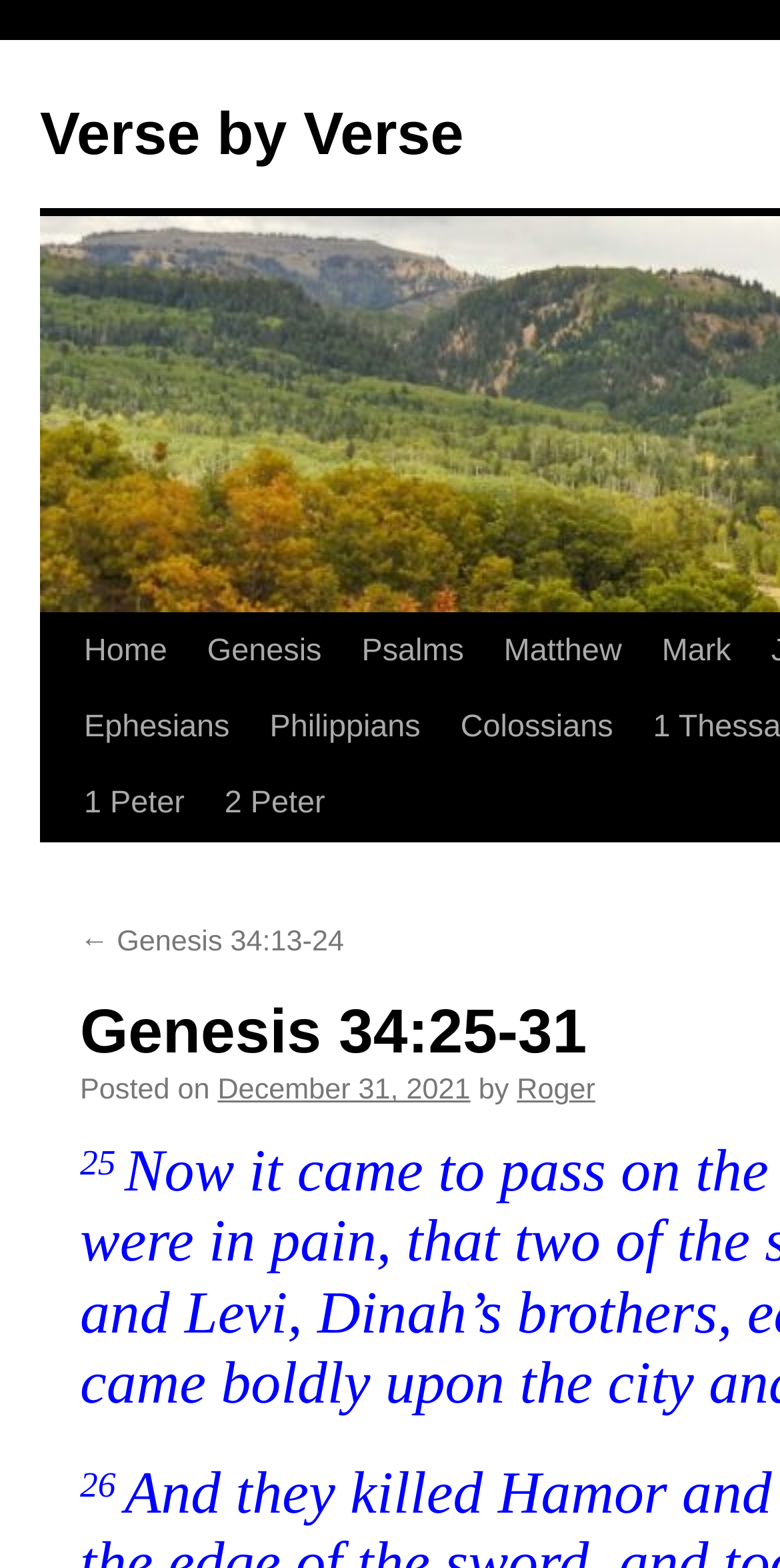Give the bounding box coordinates for the element described as: "1 Timothy".

[0.375, 0.537, 0.571, 0.634]